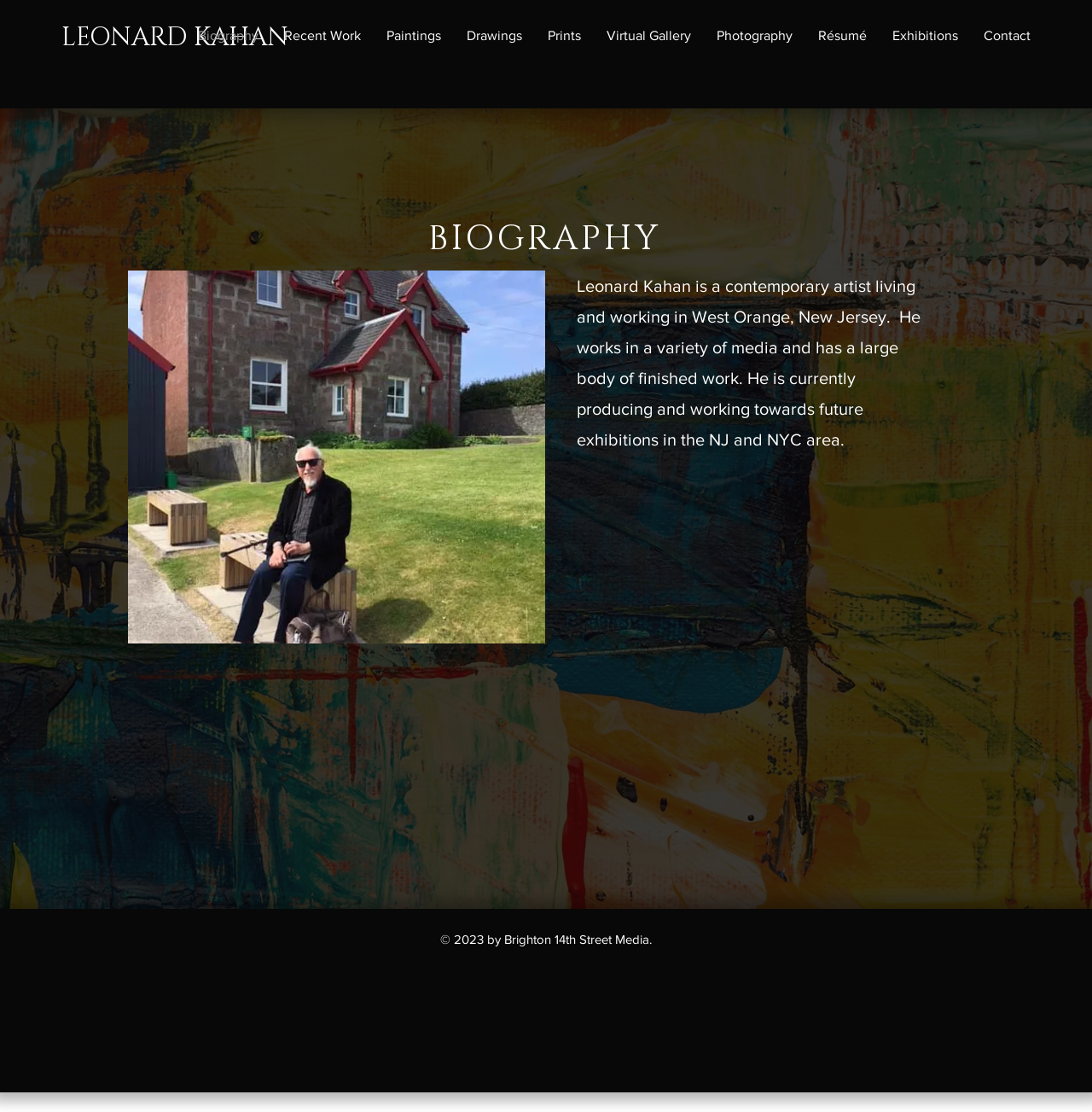Can you show the bounding box coordinates of the region to click on to complete the task described in the instruction: "View all posts by info"?

None